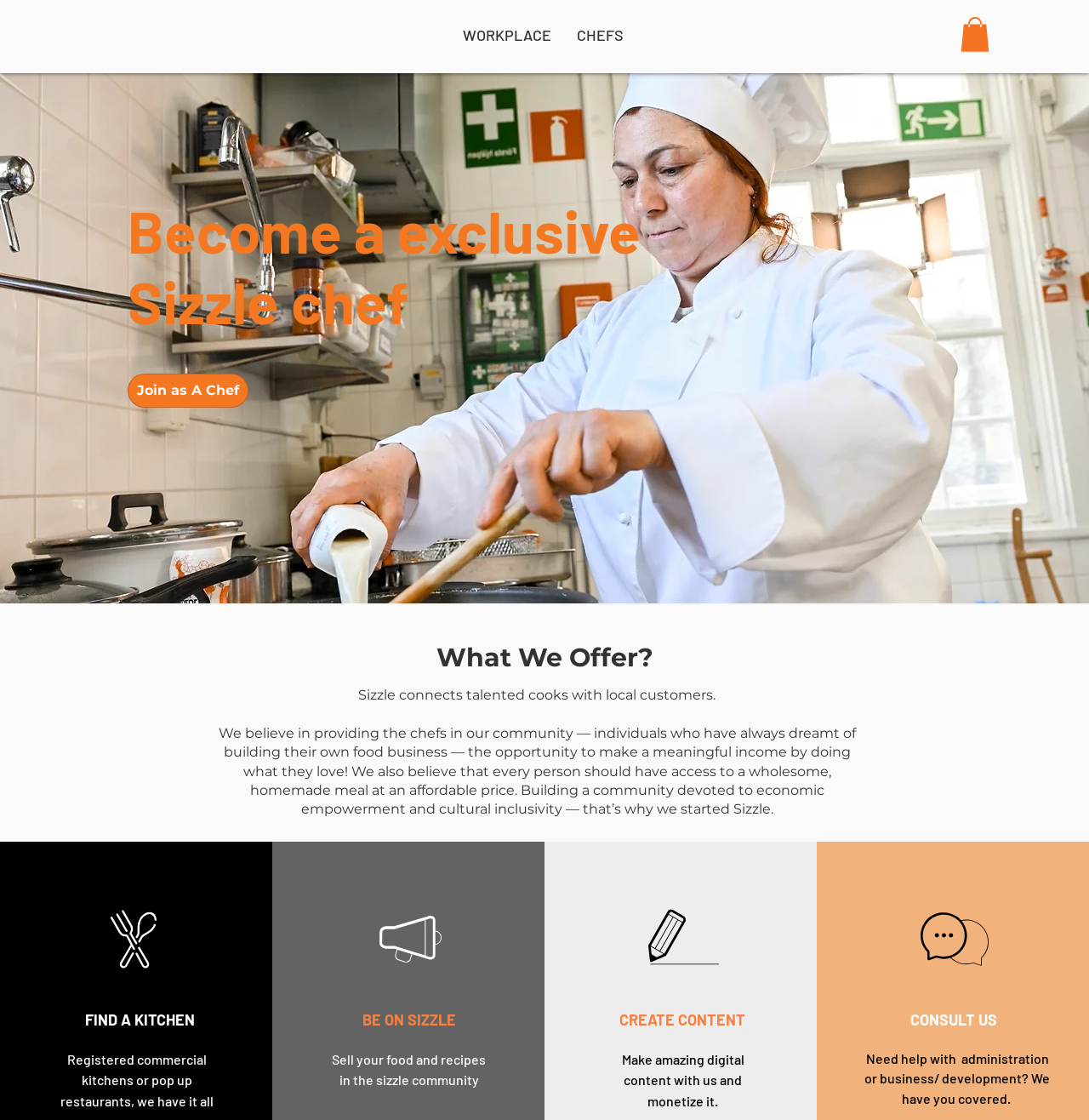Create a detailed summary of all the visual and textual information on the webpage.

The webpage is about Sizzle, a platform that connects talented cooks with local customers. At the top left, there is a large heading "SIZZLE" with a link to the website's homepage. Next to it, there is a navigation menu with links to "WORKPLACE" and "CHEFS". On the top right, there is a button with an image.

Below the navigation menu, there is a large background image that takes up most of the screen. On top of this image, there is a heading "Become a exclusive Sizzle chef" and a link to "Join as A Chef" below it.

Further down, there are three sections with headings "What We Offer?", "FIND A KITCHEN", and "BE ON SIZZLE". The "What We Offer?" section has a paragraph of text that describes Sizzle's mission to provide chefs with the opportunity to make a meaningful income and to make wholesome, homemade meals accessible to everyone.

The "FIND A KITCHEN" section has a heading and a paragraph of text that describes the types of kitchens available on the platform. The "BE ON SIZZLE" section has a heading and a paragraph of text that describes the opportunity to sell food and recipes on the platform.

There are two more sections below, "CREATE CONTENT" and "CONSULT US", each with a heading and a paragraph of text that describes the opportunities to create digital content and to receive consulting services on the platform.